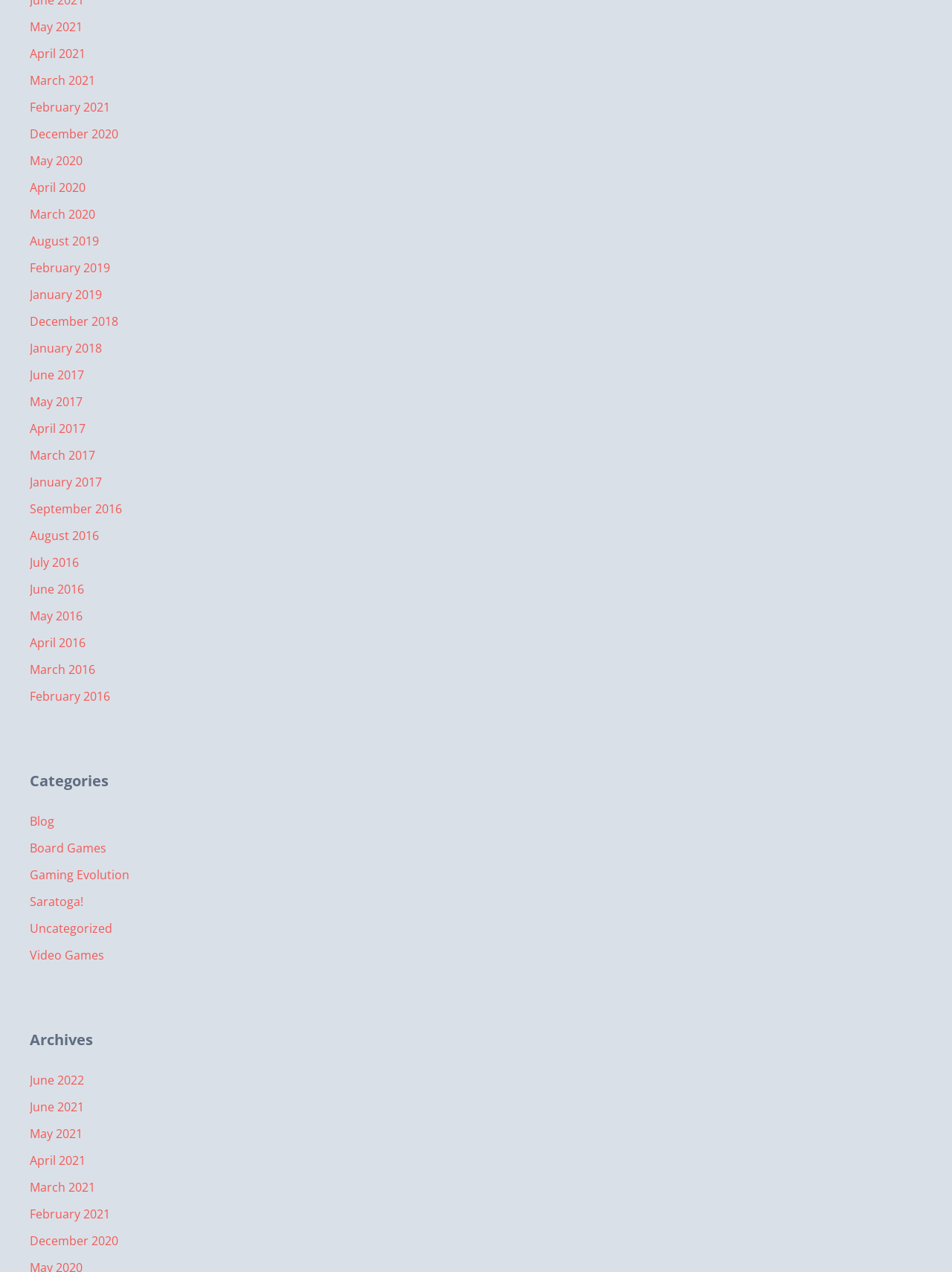Please find the bounding box coordinates of the element that you should click to achieve the following instruction: "View May 2021 archives". The coordinates should be presented as four float numbers between 0 and 1: [left, top, right, bottom].

[0.031, 0.014, 0.087, 0.027]